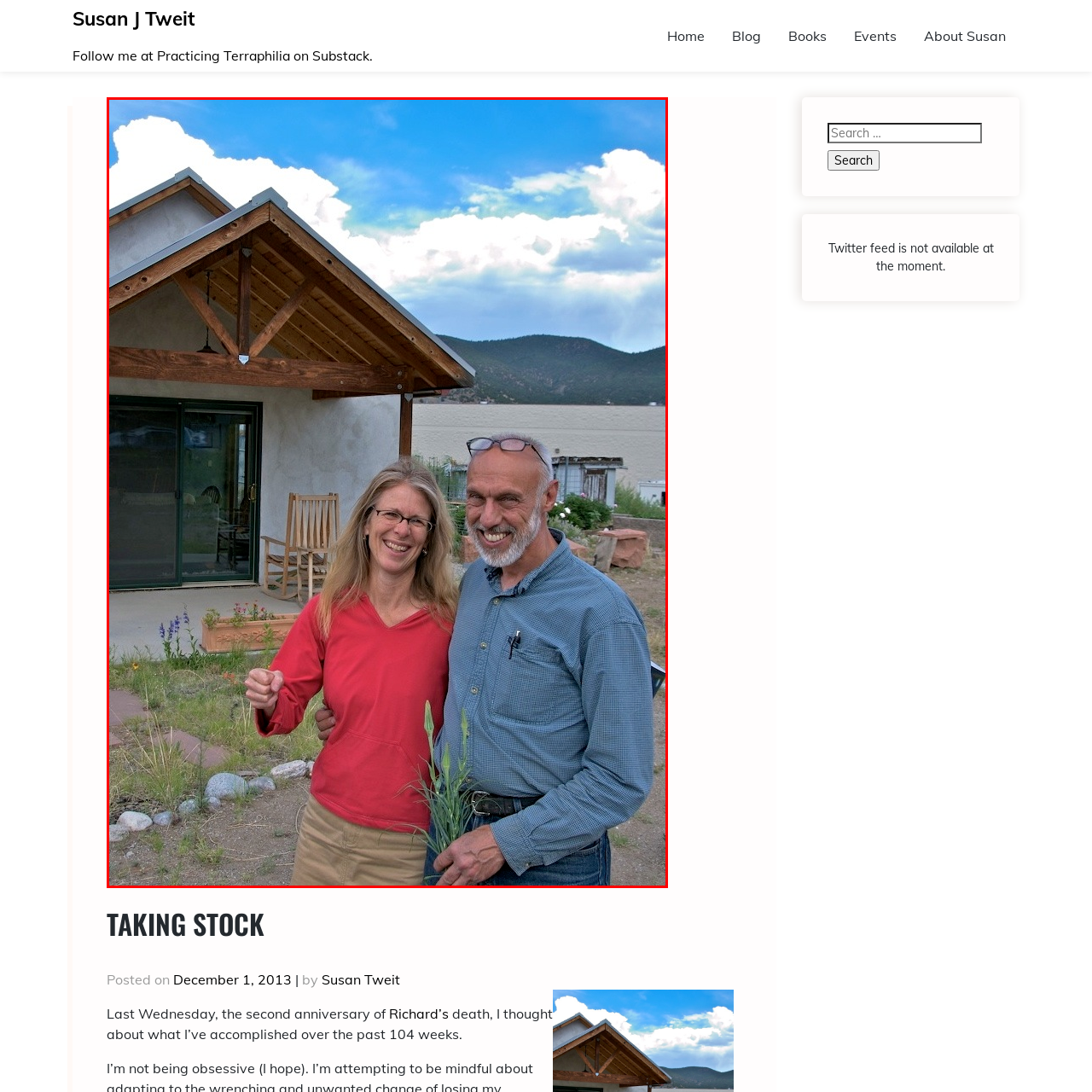What type of architectural feature is visible in the background?
Observe the image within the red bounding box and respond to the question with a detailed answer, relying on the image for information.

The caption highlights the home's distinct architectural features, specifically mentioning the exposed wooden beams, which are visible in the background of the image.